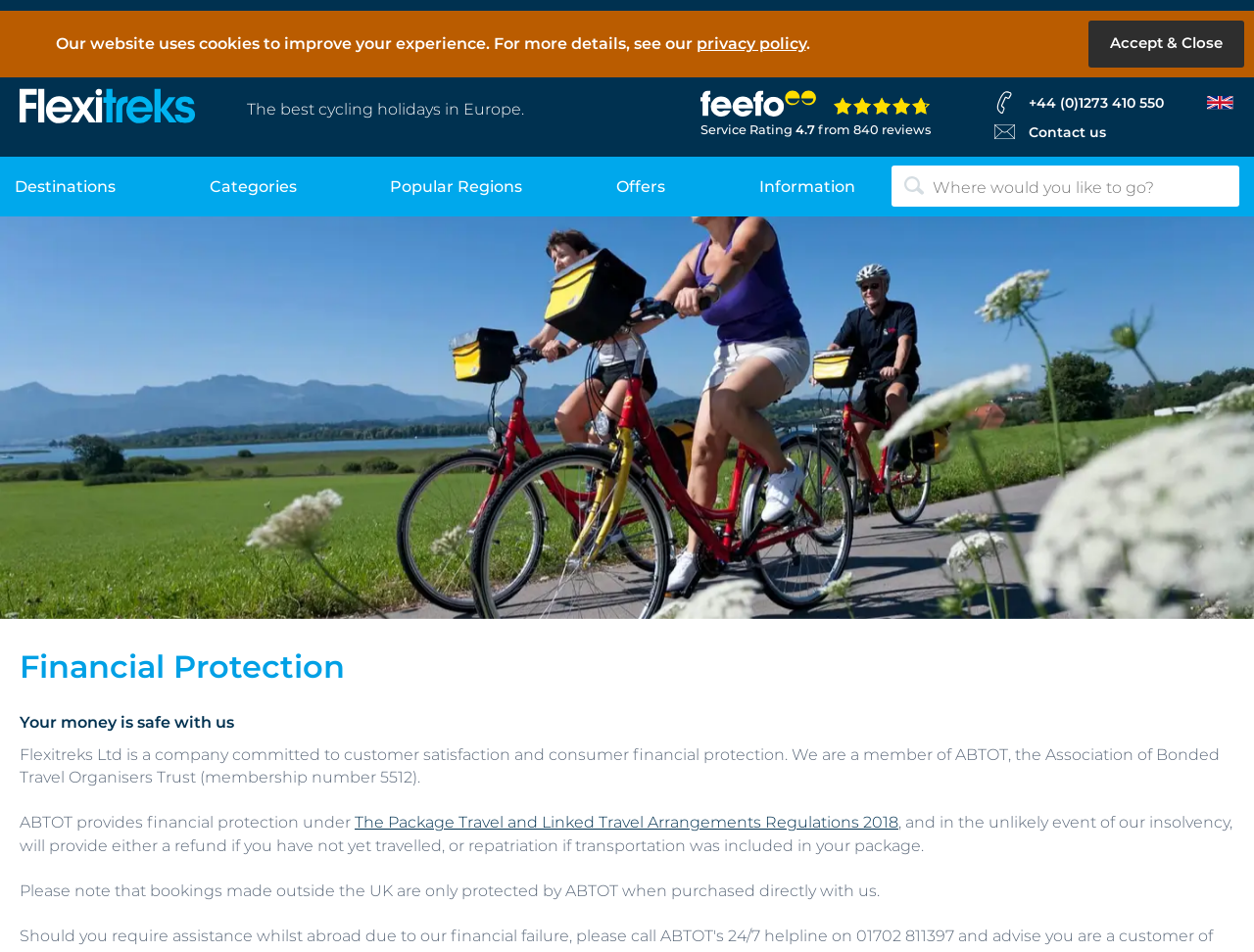What is the purpose of the search box?
Examine the image and give a concise answer in one word or a short phrase.

To search for destinations